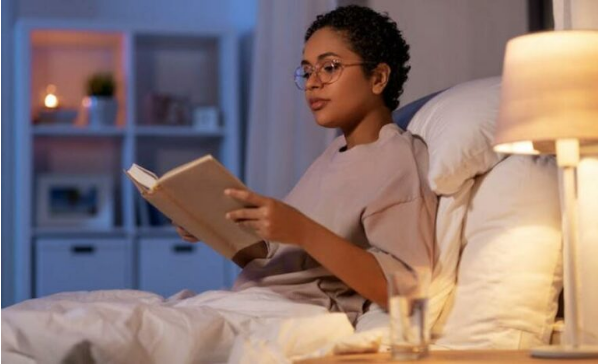Provide an in-depth description of the image.

The image captures a serene bedtime scene featuring a young person nestled comfortably in bed, engrossed in a book. Soft, warm lighting emanates from a nearby table lamp, enhancing the cozy ambiance of the room and making it perfect for nighttime reading. The individual, wearing stylish glasses and dressed comfortably, embodies relaxation and focus as they explore the pages of their book. A small glass of water sits on the bedside table, symbolizing a tranquil nighttime routine. The backdrop suggests a thoughtfully arranged bedroom, creating an inviting atmosphere ideal for unwinding after a long day, highlighting the importance of proper lighting for an enjoyable reading experience, particularly emphasized by the benefits of using a table lamp with a dimmer switch to achieve the perfect brightness.